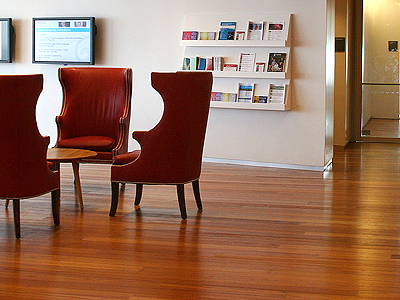What is mounted on the wall in the background?
Utilize the image to construct a detailed and well-explained answer.

The caption states that wall-mounted screens are present in the background, suggesting a focus on technology and information dissemination, aligning perfectly with contemporary commercial needs.